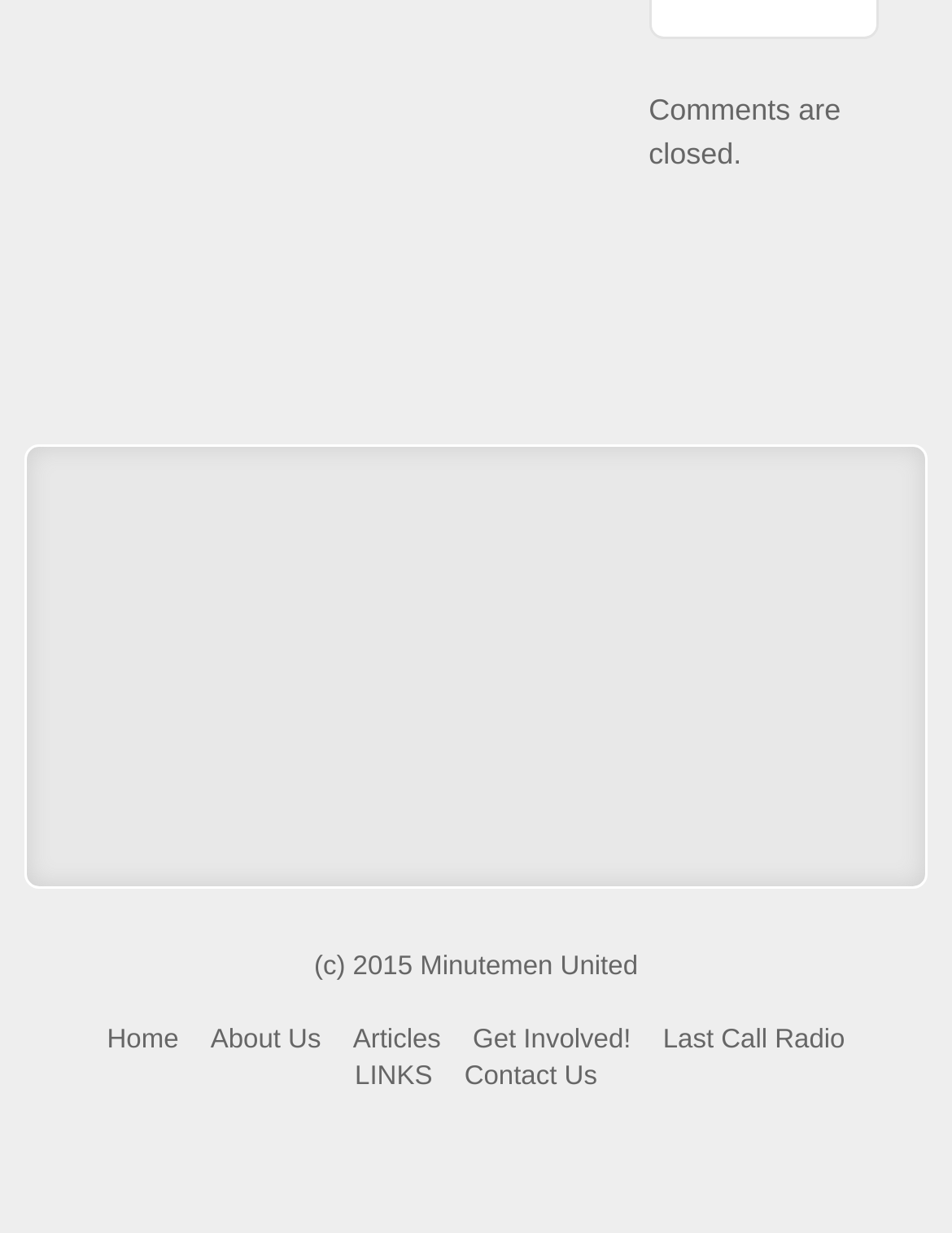Locate the UI element described by Last Call Radio in the provided webpage screenshot. Return the bounding box coordinates in the format (top-left x, top-left y, bottom-right x, bottom-right y), ensuring all values are between 0 and 1.

[0.696, 0.832, 0.888, 0.856]